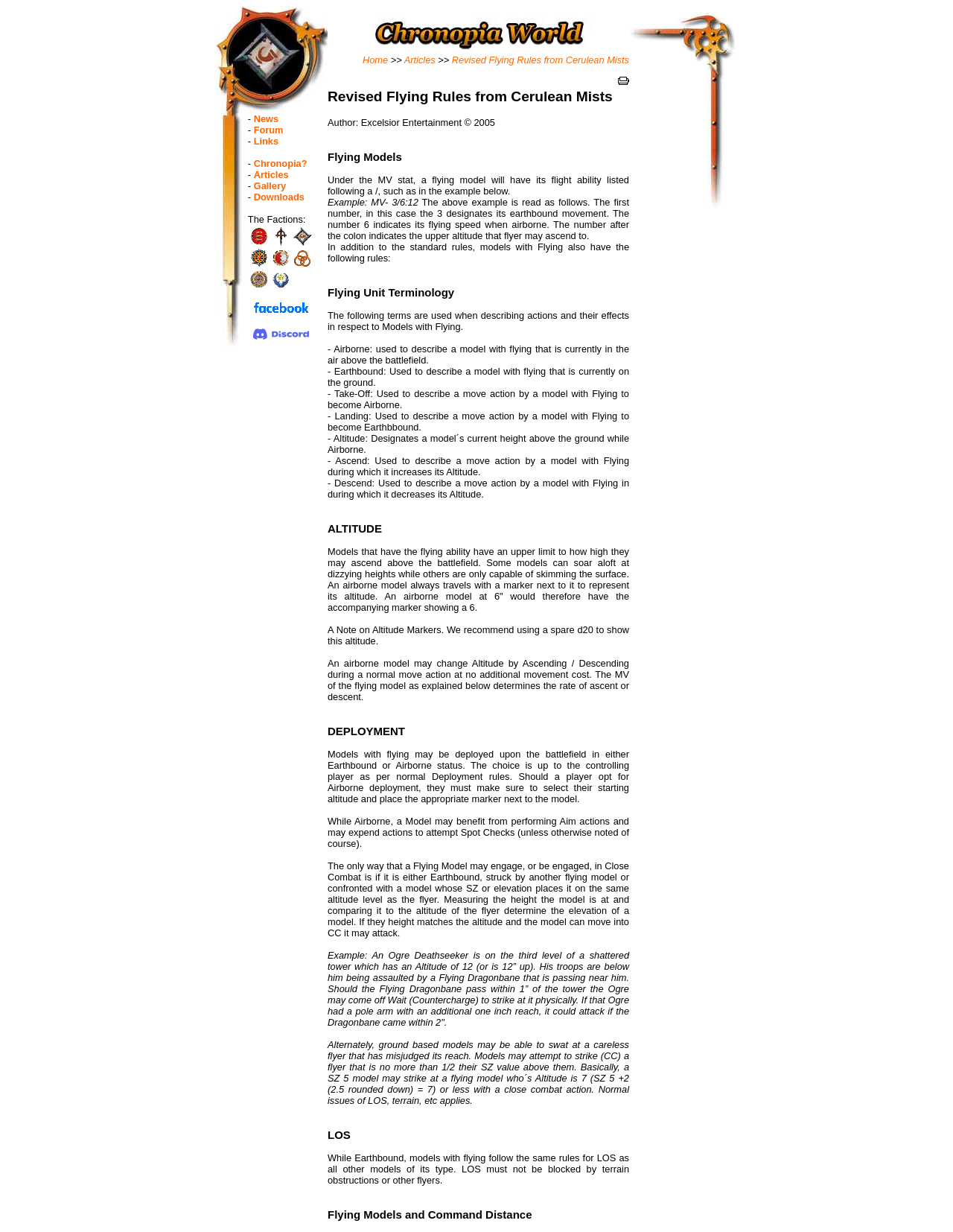Respond concisely with one word or phrase to the following query:
What is the name of the faction with the image of a tusk?

Dark Tusk Clan